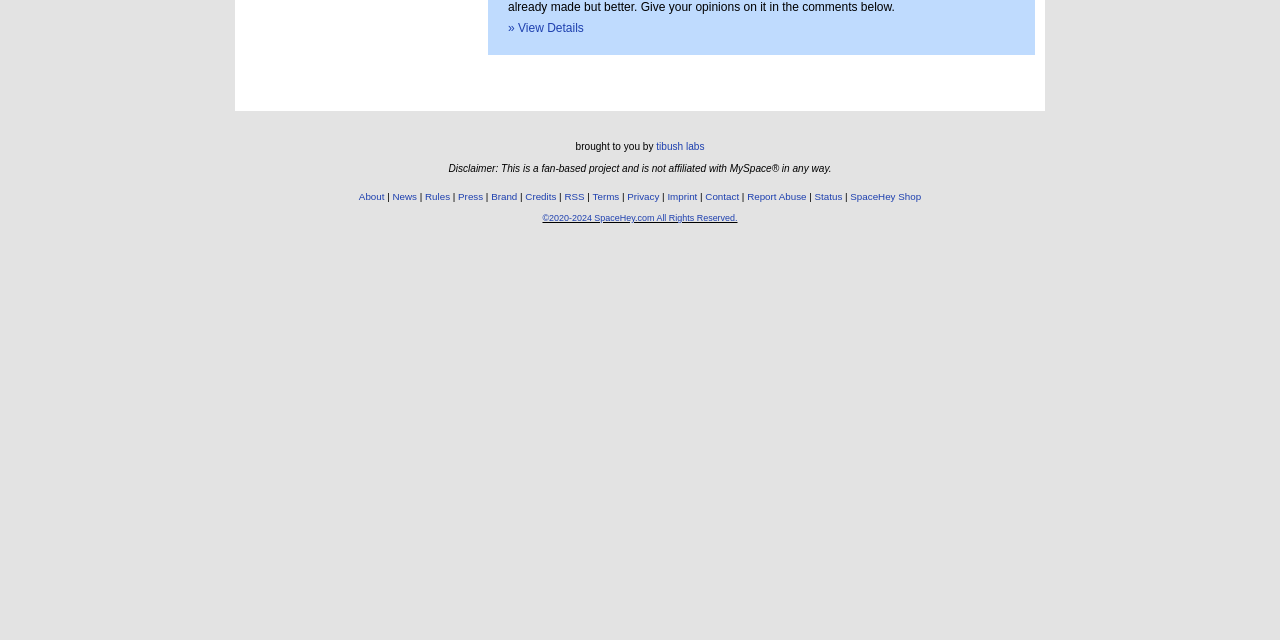Given the description "parent_node: 2 title="like this post"", determine the bounding box of the corresponding UI element.

None